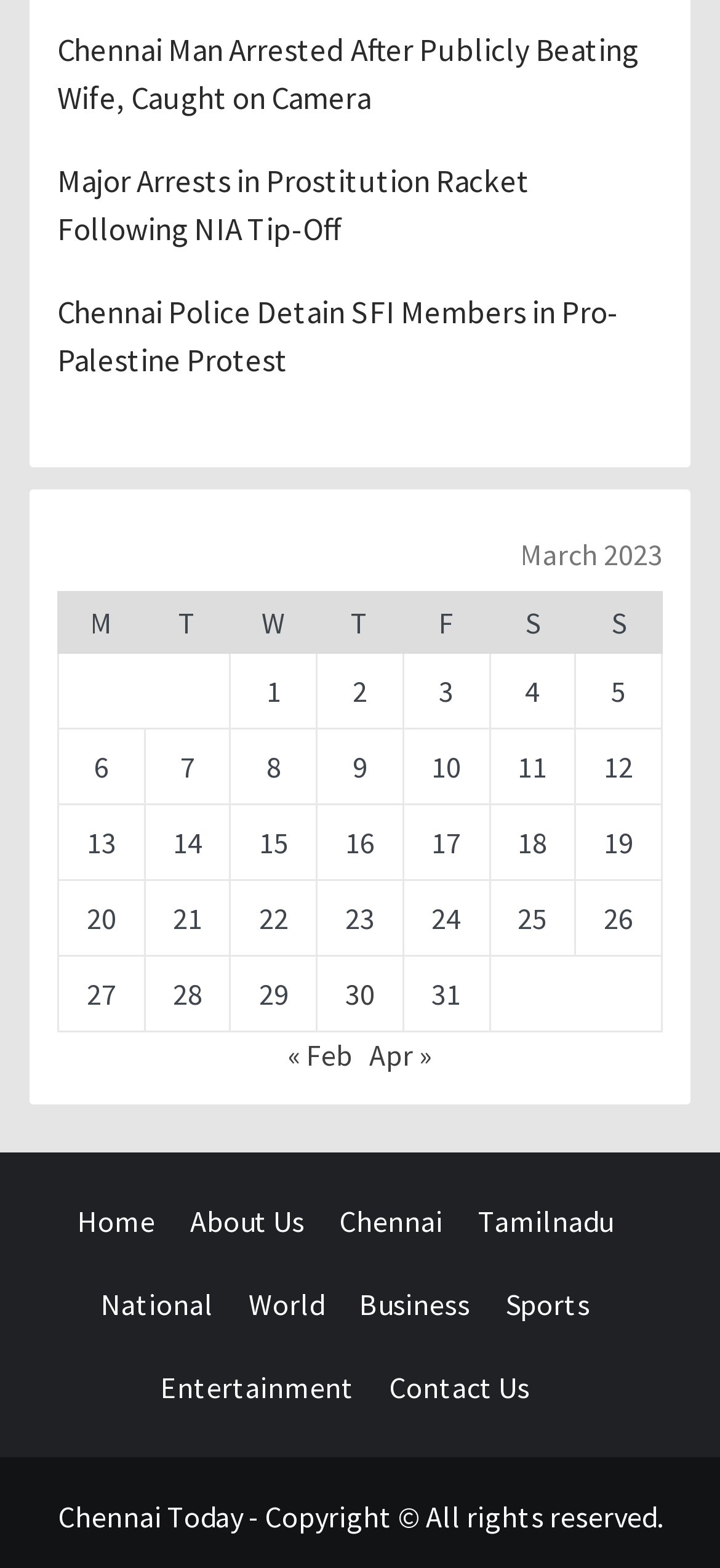Specify the bounding box coordinates of the area that needs to be clicked to achieve the following instruction: "Click on the 'Home' link".

[0.108, 0.767, 0.256, 0.79]